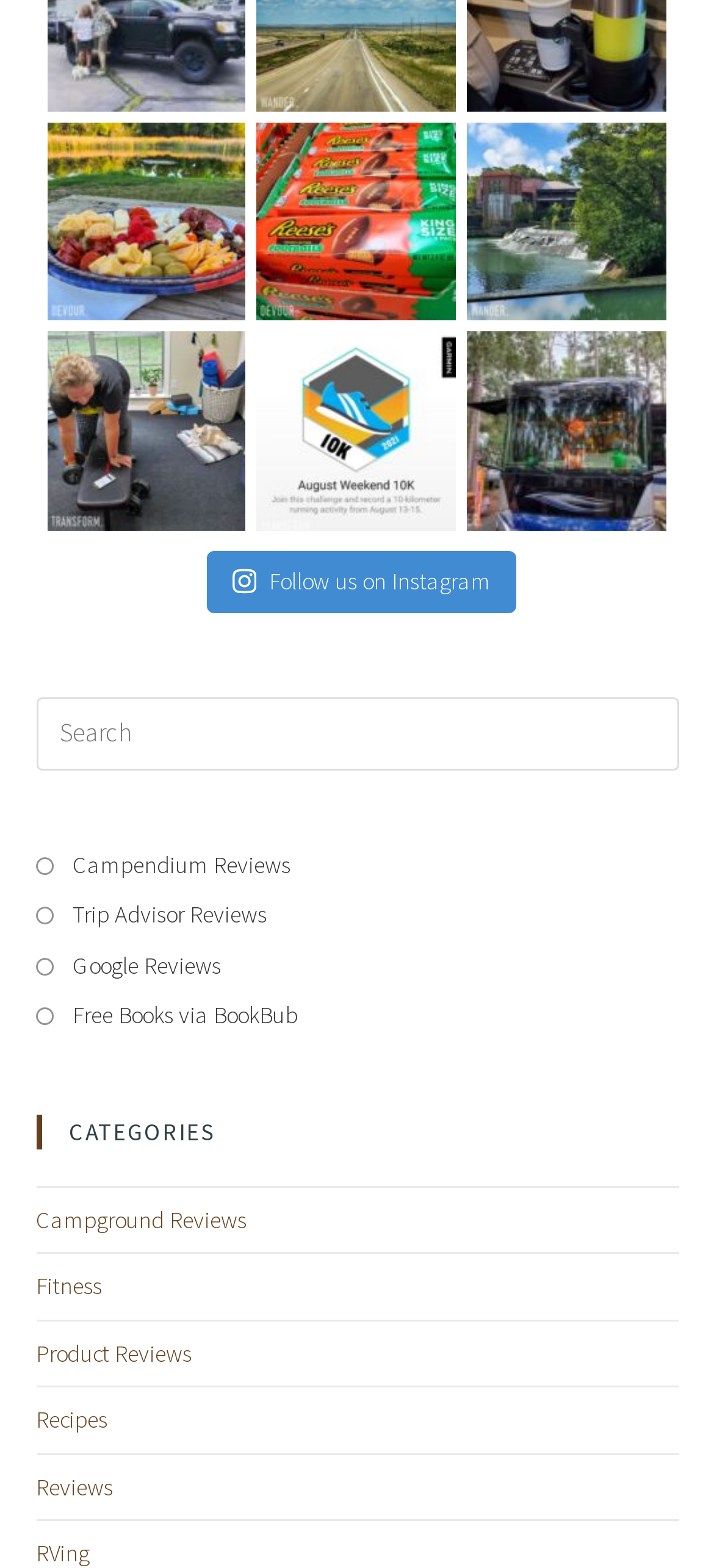Locate the bounding box coordinates of the area you need to click to fulfill this instruction: 'View Fitness posts'. The coordinates must be in the form of four float numbers ranging from 0 to 1: [left, top, right, bottom].

[0.05, 0.811, 0.142, 0.83]